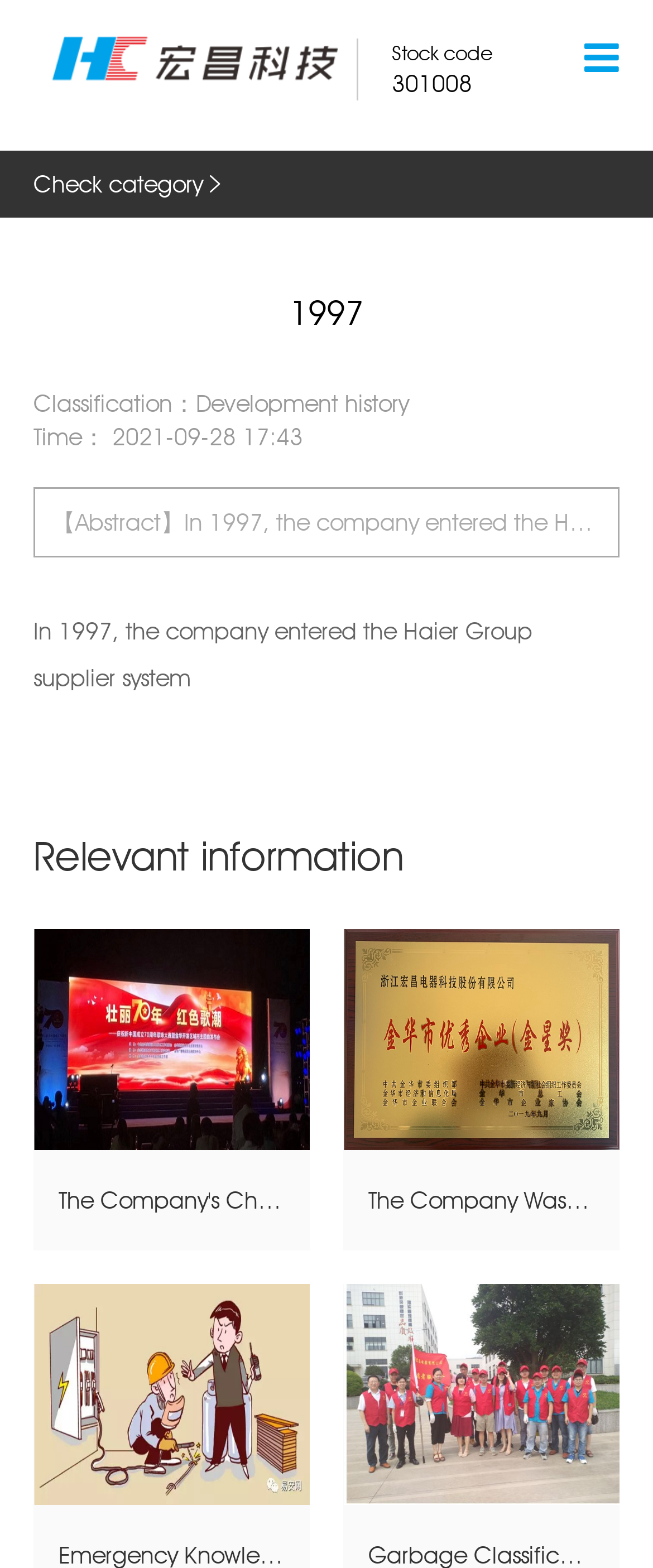Given the element description "Creative Response" in the screenshot, predict the bounding box coordinates of that UI element.

None